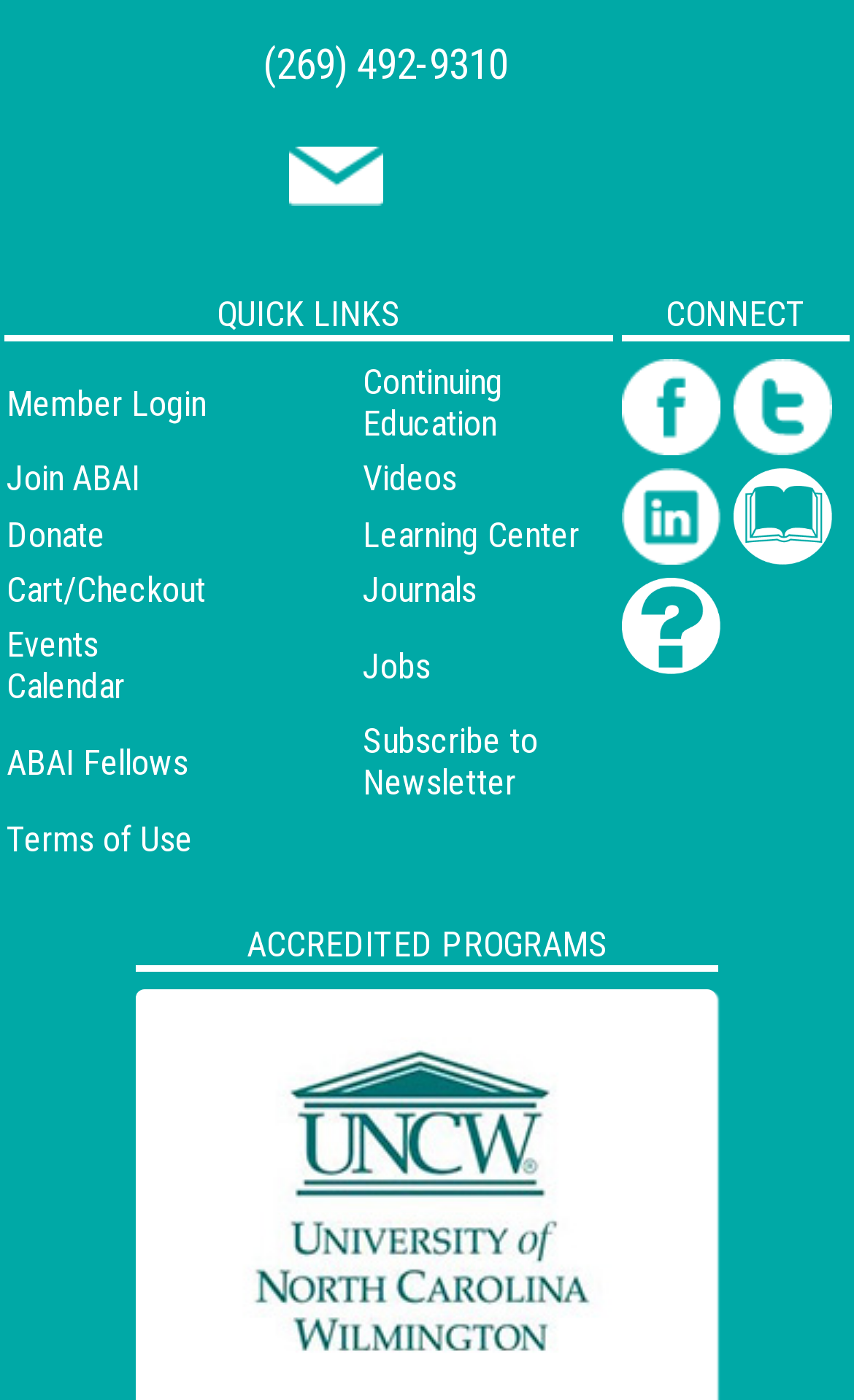Please find the bounding box coordinates for the clickable element needed to perform this instruction: "Search for news or guidelines".

None